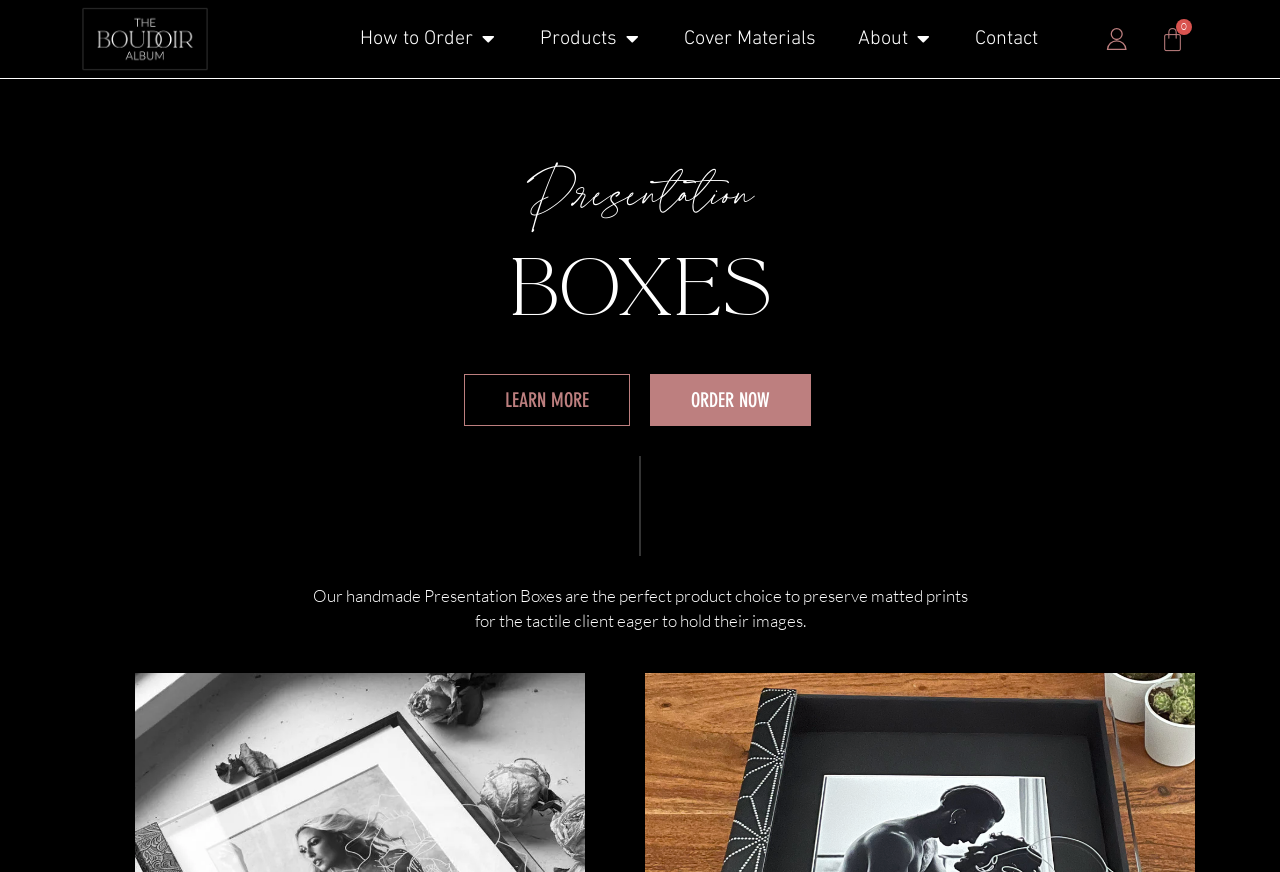Please provide the bounding box coordinates for the element that needs to be clicked to perform the following instruction: "Order a Presentation Box now". The coordinates should be given as four float numbers between 0 and 1, i.e., [left, top, right, bottom].

[0.508, 0.429, 0.634, 0.488]